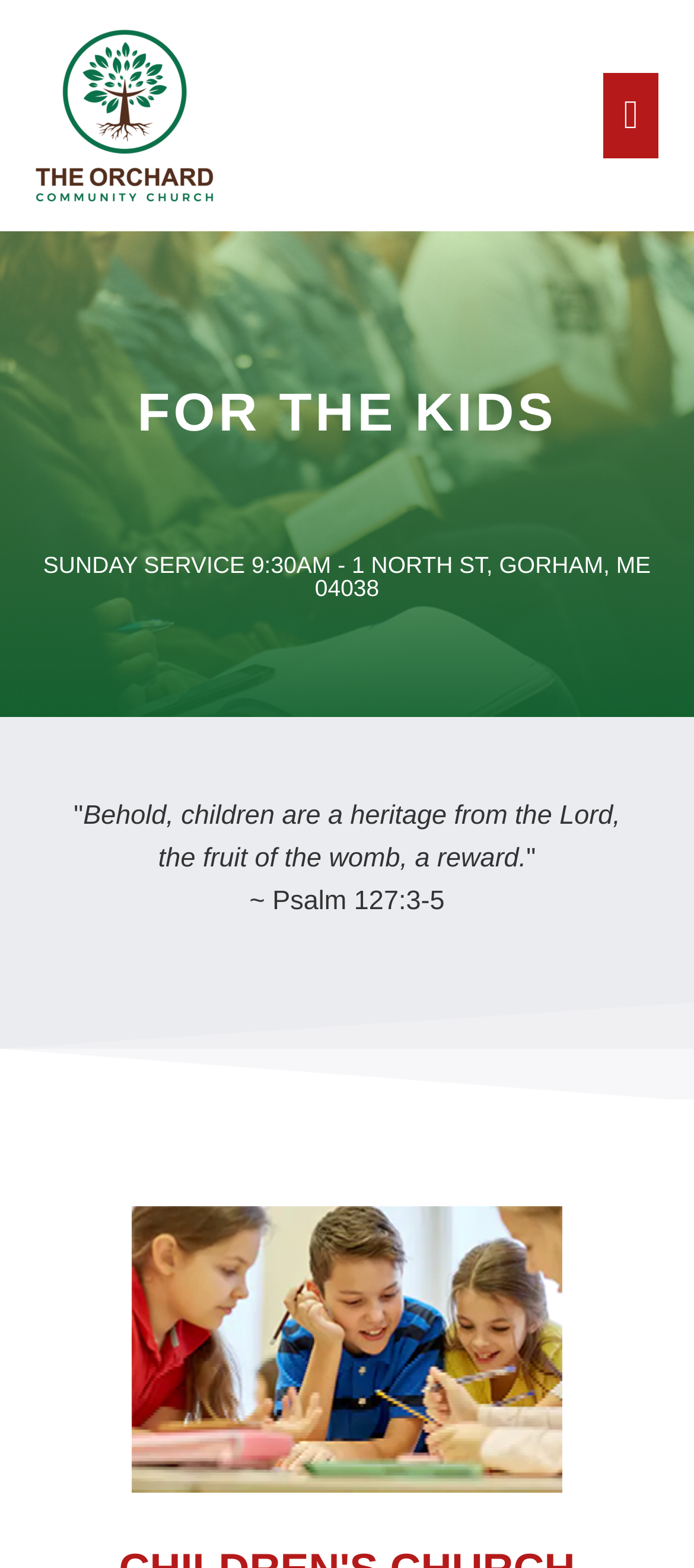Determine the bounding box coordinates of the UI element that matches the following description: "SCGI 2022 Annual Conference". The coordinates should be four float numbers between 0 and 1 in the format [left, top, right, bottom].

None